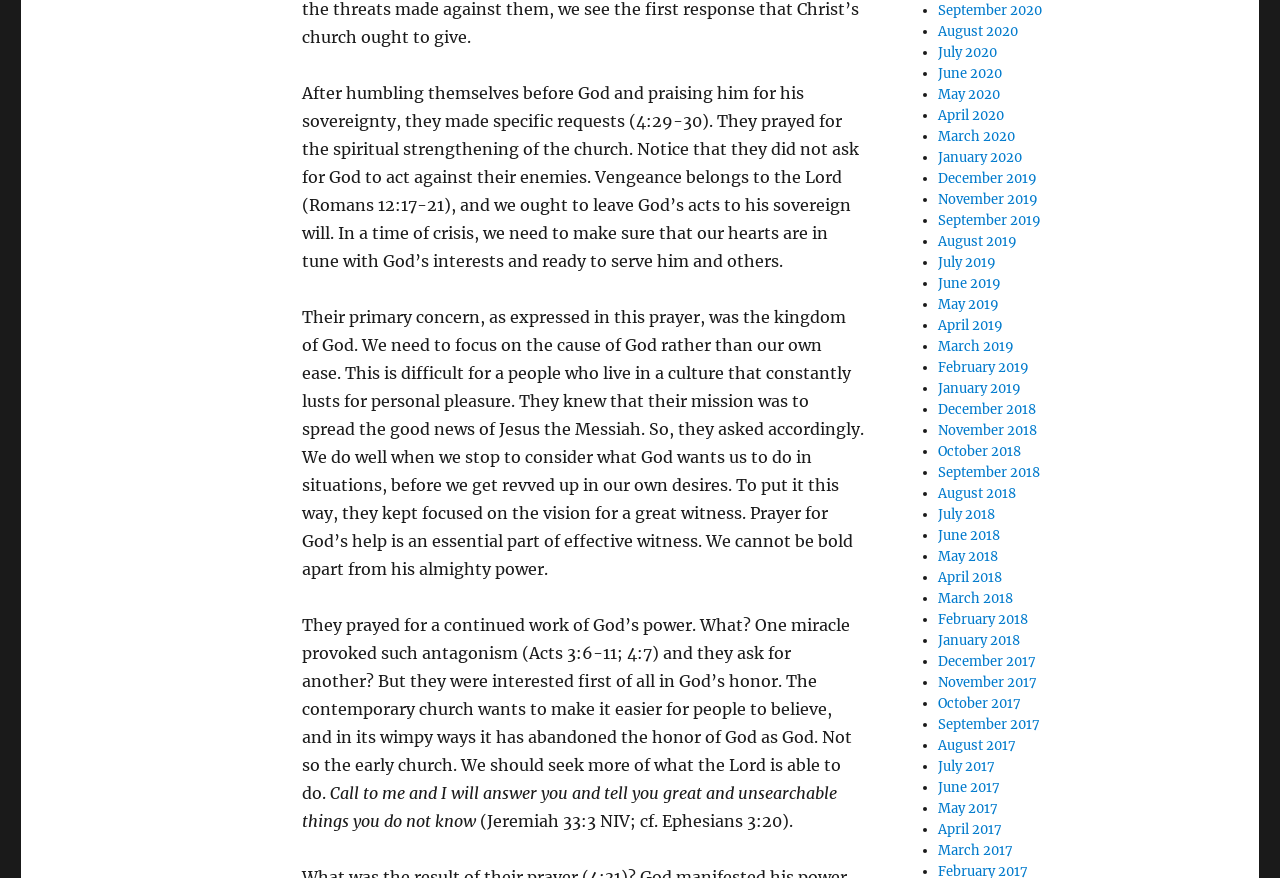What is the purpose of the prayer mentioned in the text?
Could you give a comprehensive explanation in response to this question?

According to the text, the purpose of the prayer is to seek God's help and to focus on the kingdom of God, rather than seeking personal ease or revenge.